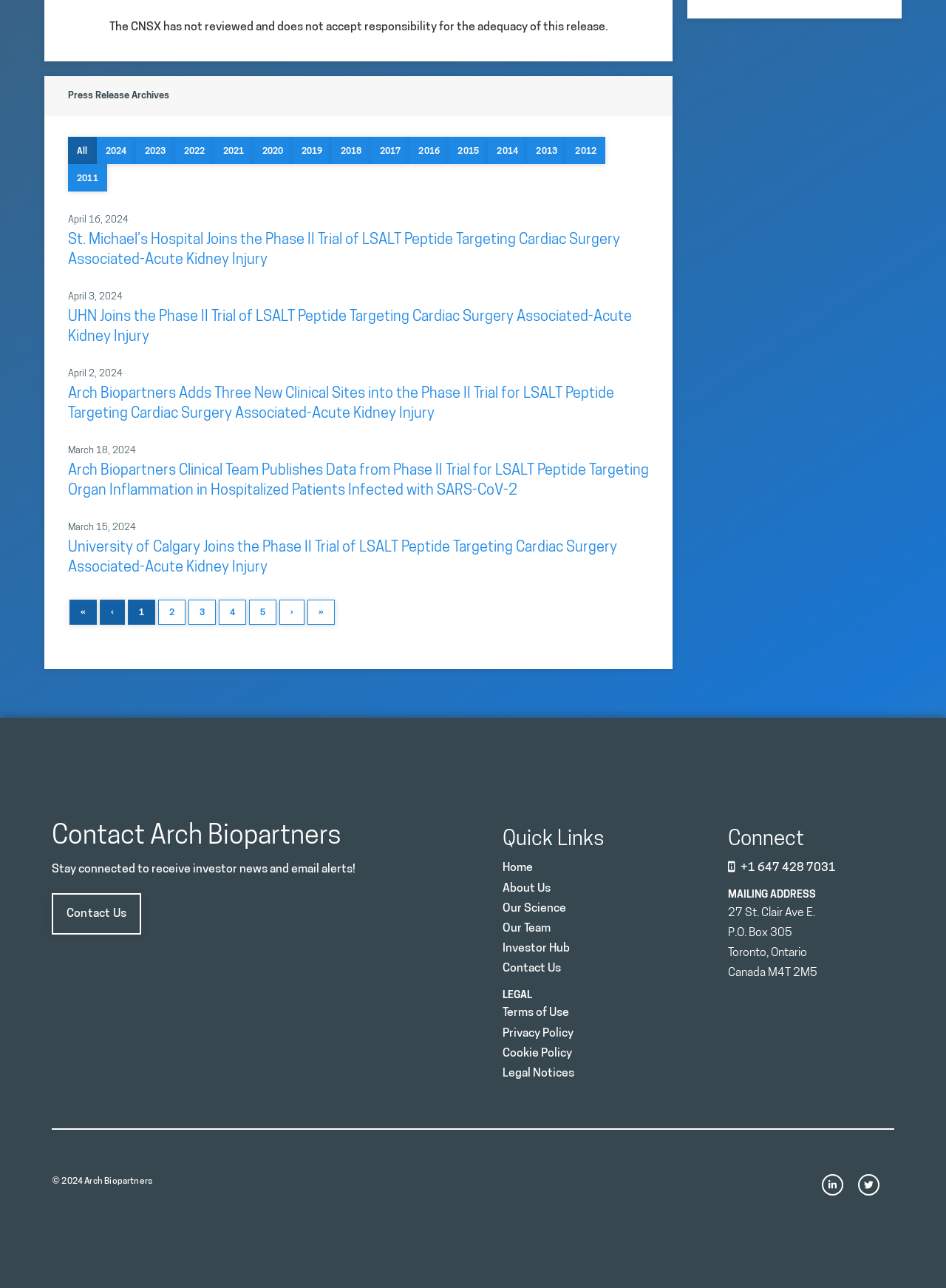For the following element description, predict the bounding box coordinates in the format (top-left x, top-left y, bottom-right x, bottom-right y). All values should be floating point numbers between 0 and 1. Description: Our Team

[0.531, 0.714, 0.582, 0.729]